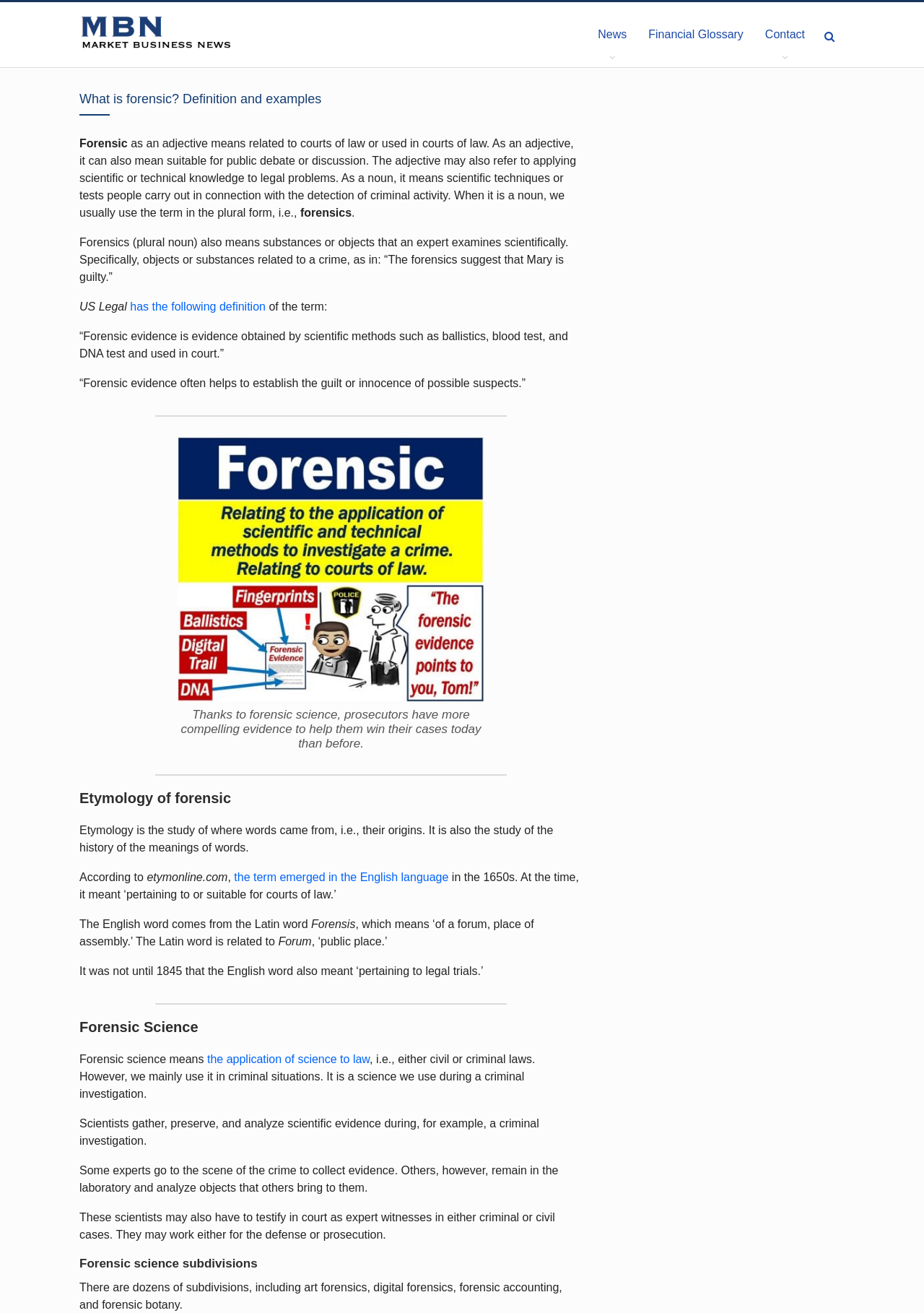Provide a brief response to the question using a single word or phrase: 
Where does the English word 'forensic' come from?

Latin word Forensis